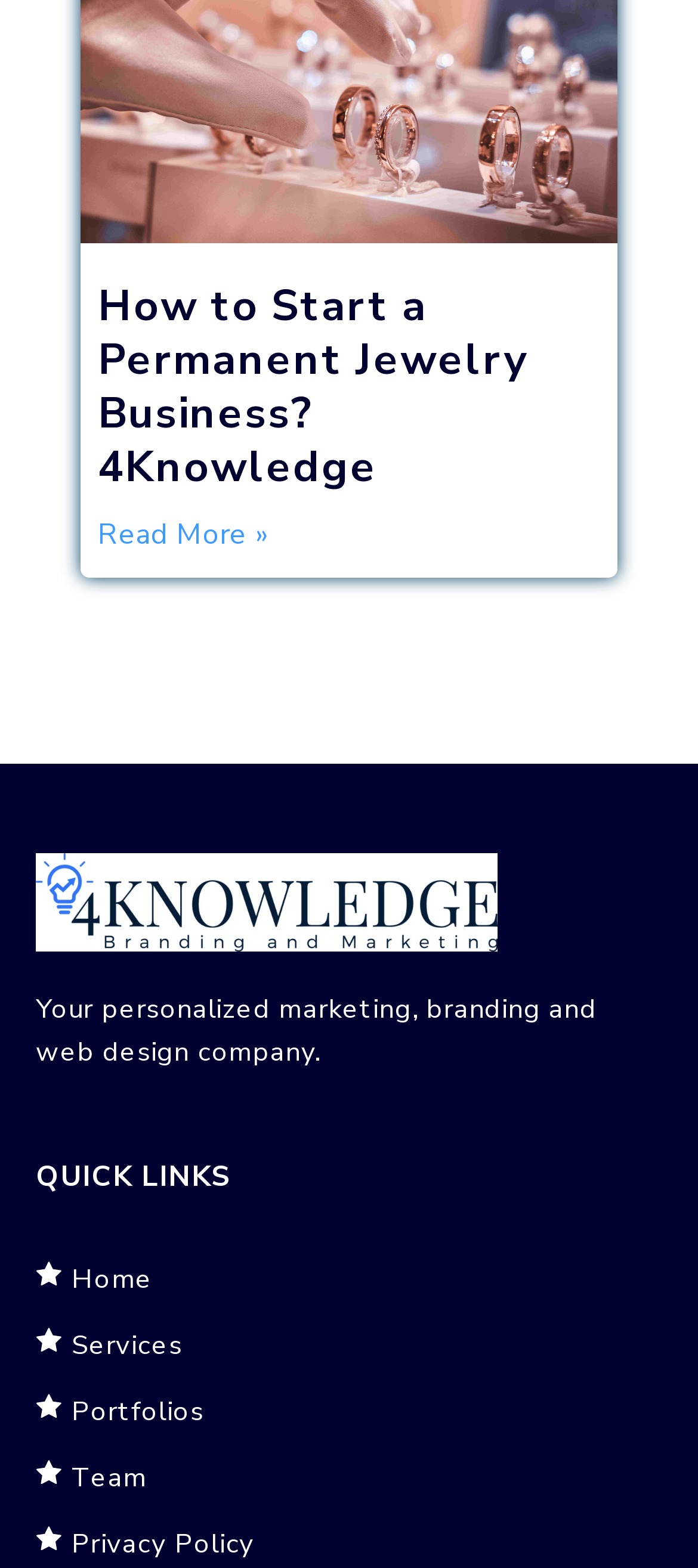Respond with a single word or phrase for the following question: 
What is the company's tagline?

Your personalized marketing, branding and web design company.